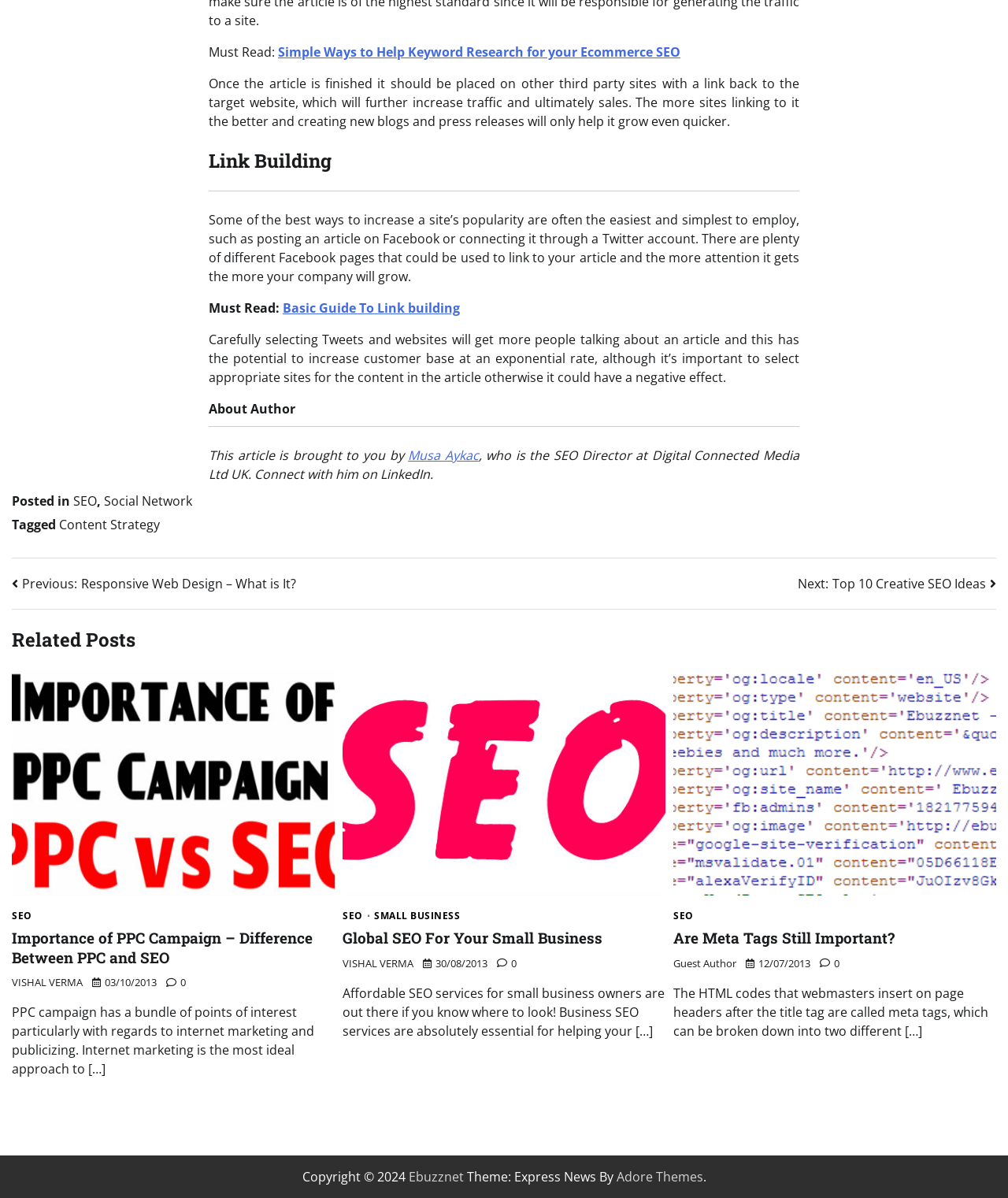What is the purpose of posting an article on Facebook?
Based on the image, provide your answer in one word or phrase.

To increase attention